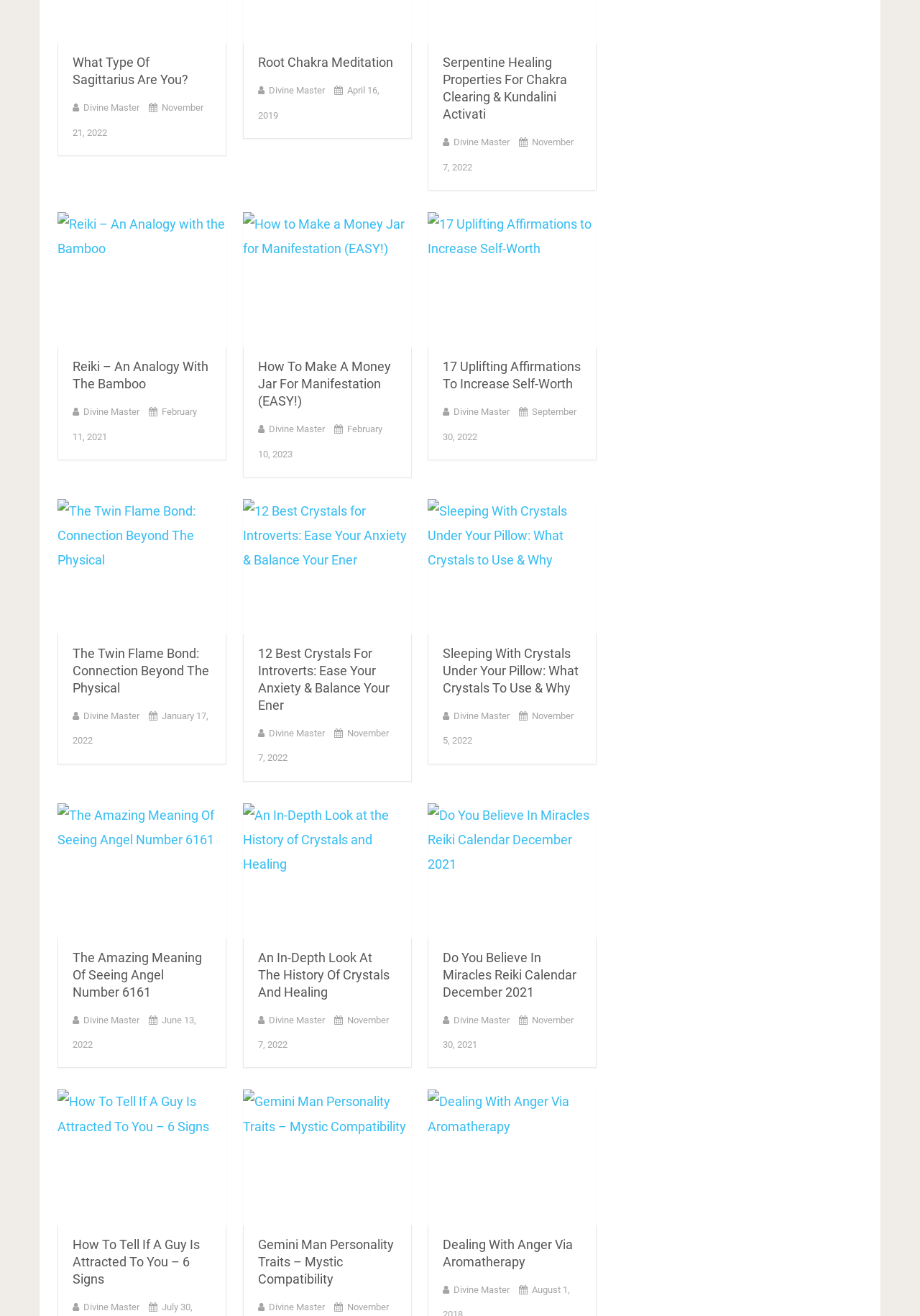What is the title of the first article? Refer to the image and provide a one-word or short phrase answer.

What Type Of Sagittarius Are You?